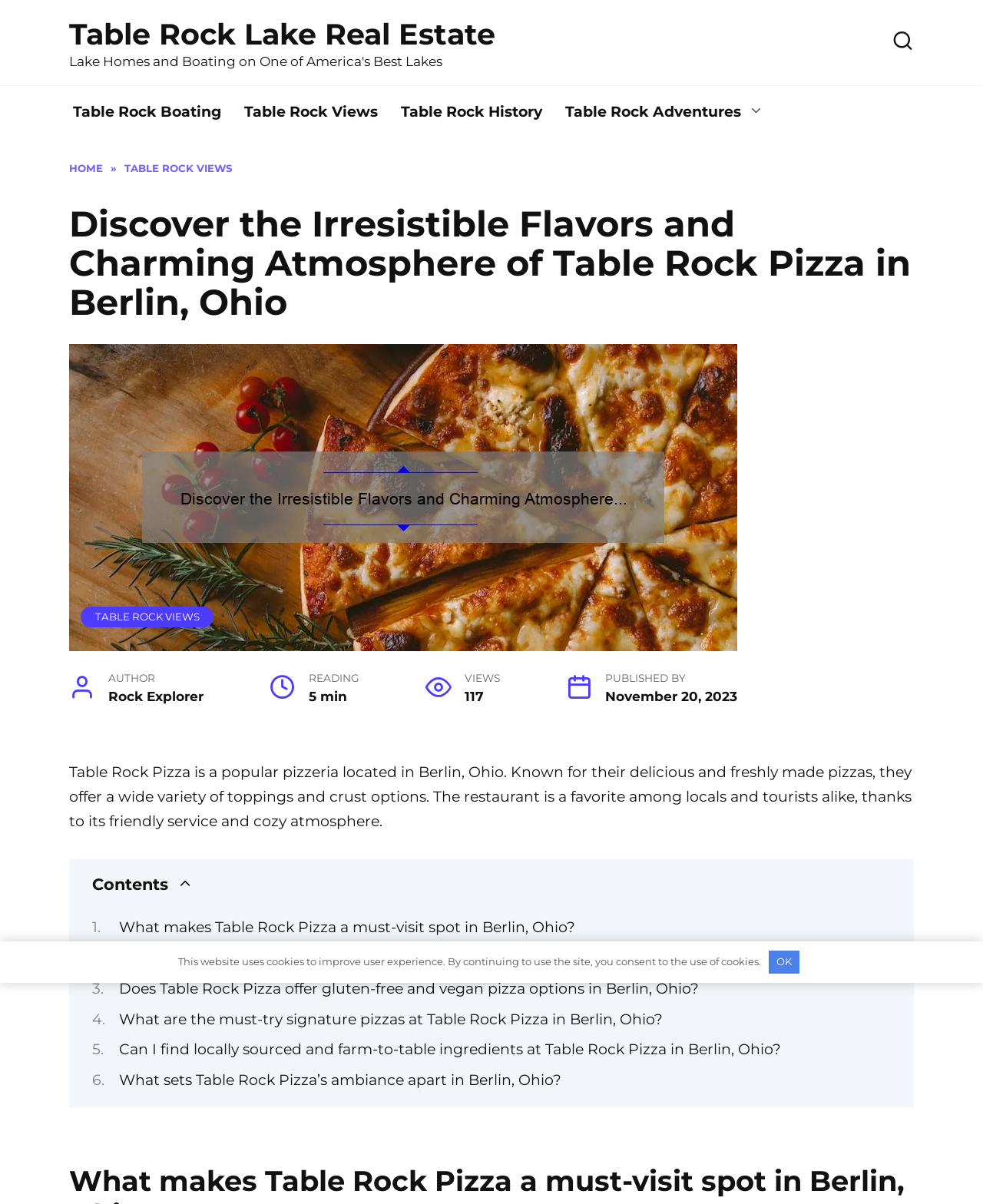Please identify the bounding box coordinates of the element that needs to be clicked to perform the following instruction: "Learn more about the author Rock Explorer".

[0.11, 0.571, 0.207, 0.585]